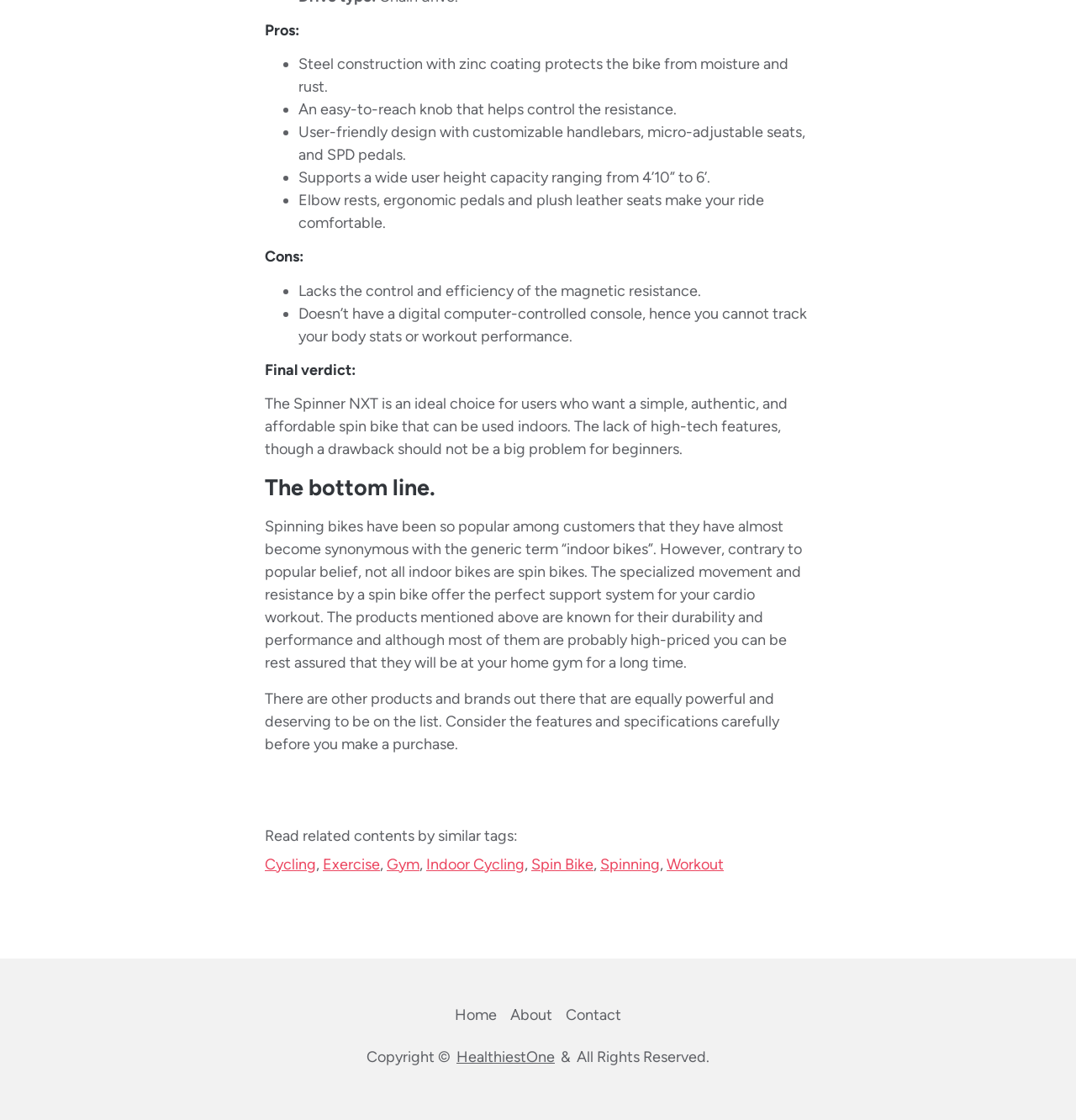Reply to the question with a brief word or phrase: What is the purpose of a spin bike?

Cardio workout